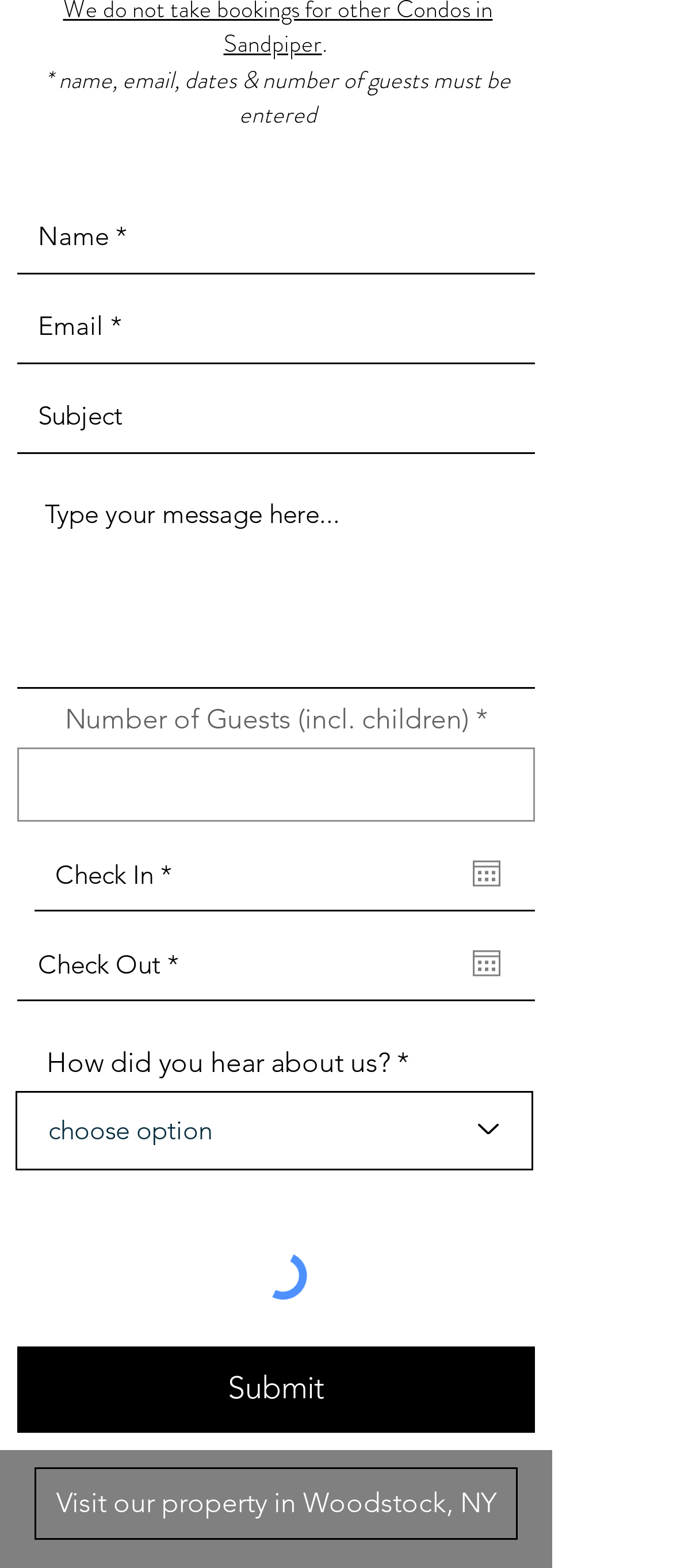What is the purpose of the combobox 'How did you hear about us?'? Examine the screenshot and reply using just one word or a brief phrase.

Select an option